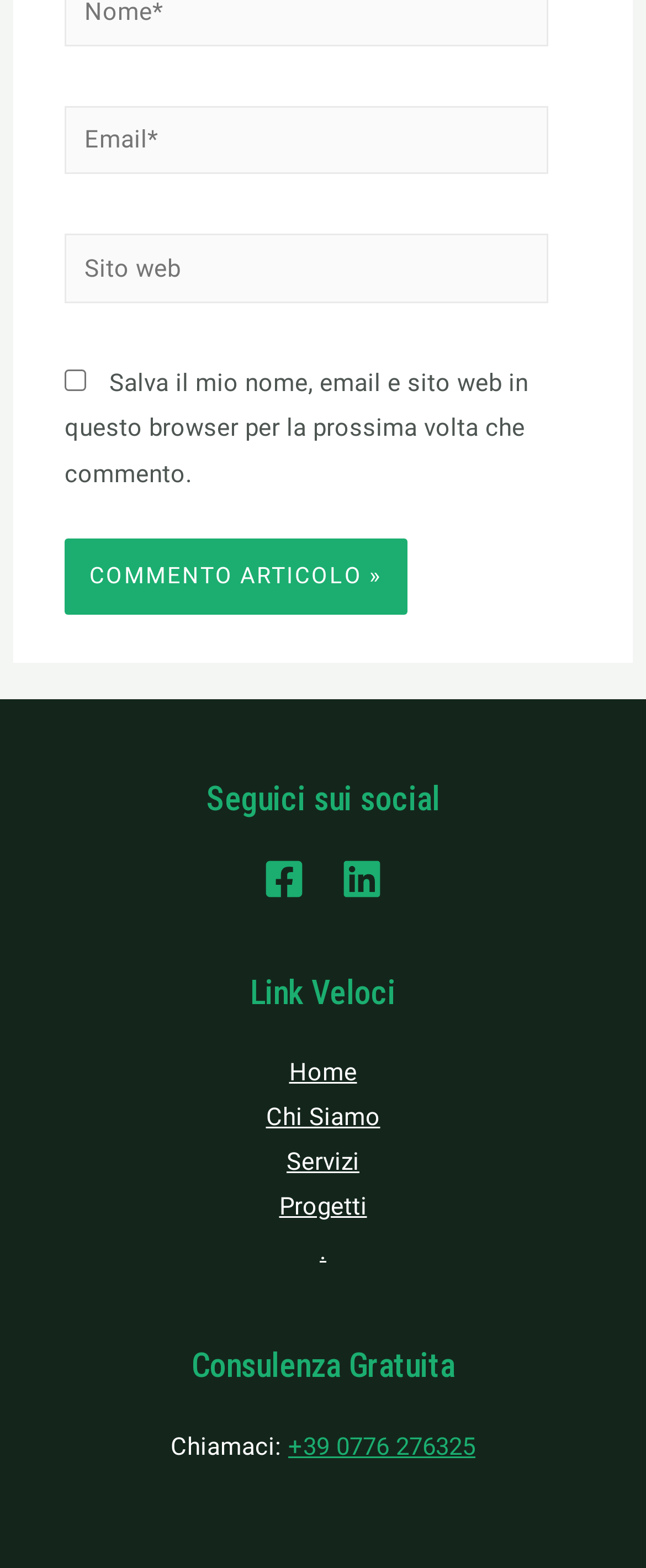What is the text of the checkbox?
Please answer using one word or phrase, based on the screenshot.

Salva il mio nome, email e sito web in questo browser per la prossima volta che commento.